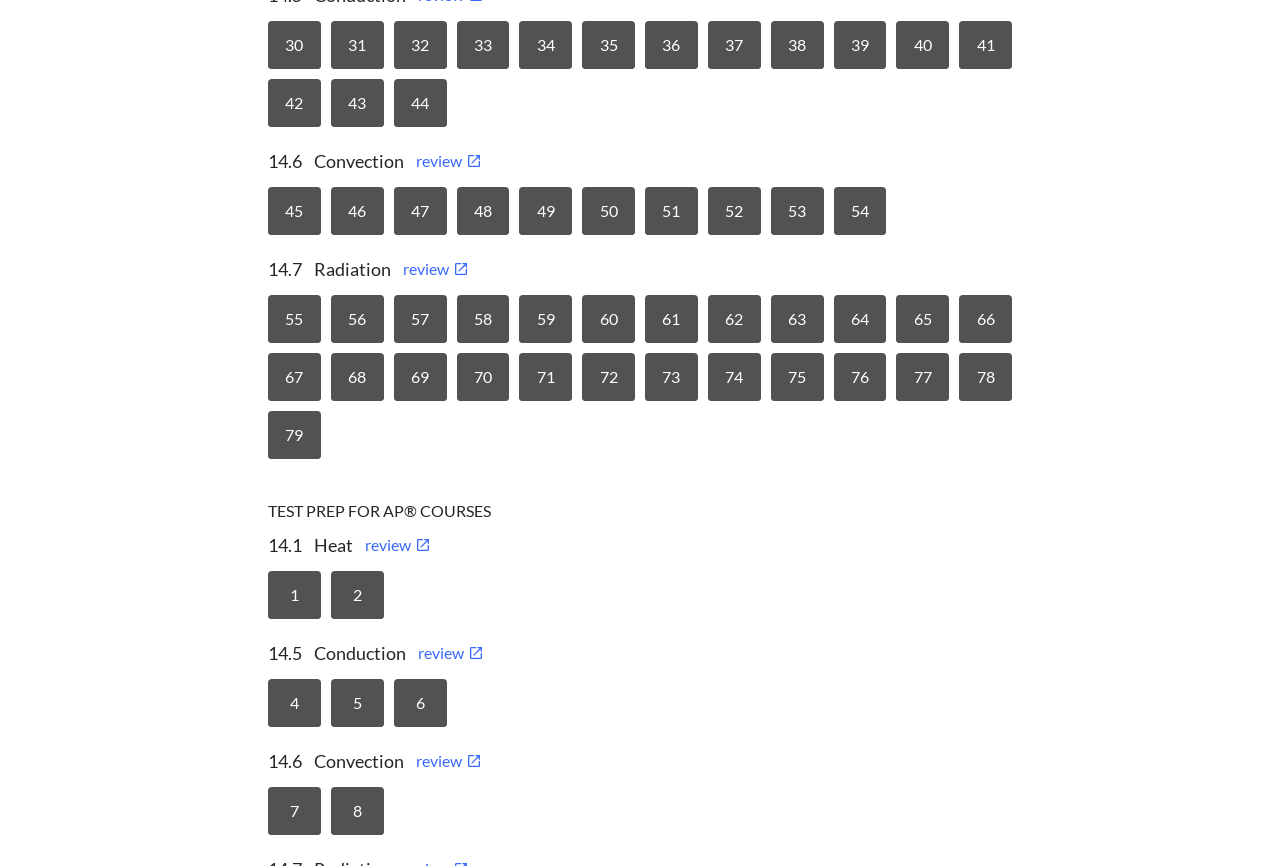Please answer the following question using a single word or phrase: 
What is the topic of the review section?

Heat